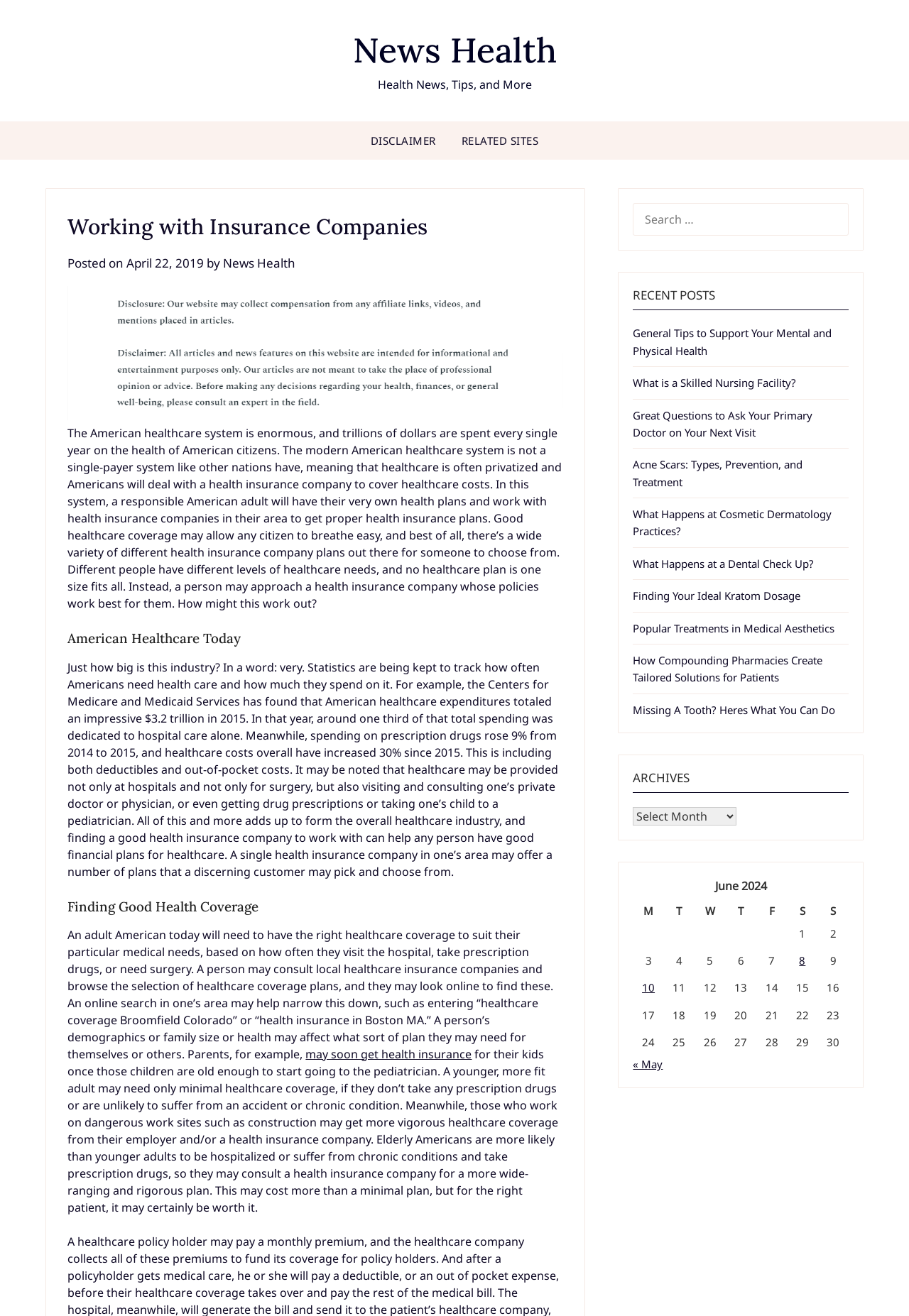Can you identify the bounding box coordinates of the clickable region needed to carry out this instruction: 'View recent posts'? The coordinates should be four float numbers within the range of 0 to 1, stated as [left, top, right, bottom].

[0.696, 0.219, 0.787, 0.231]